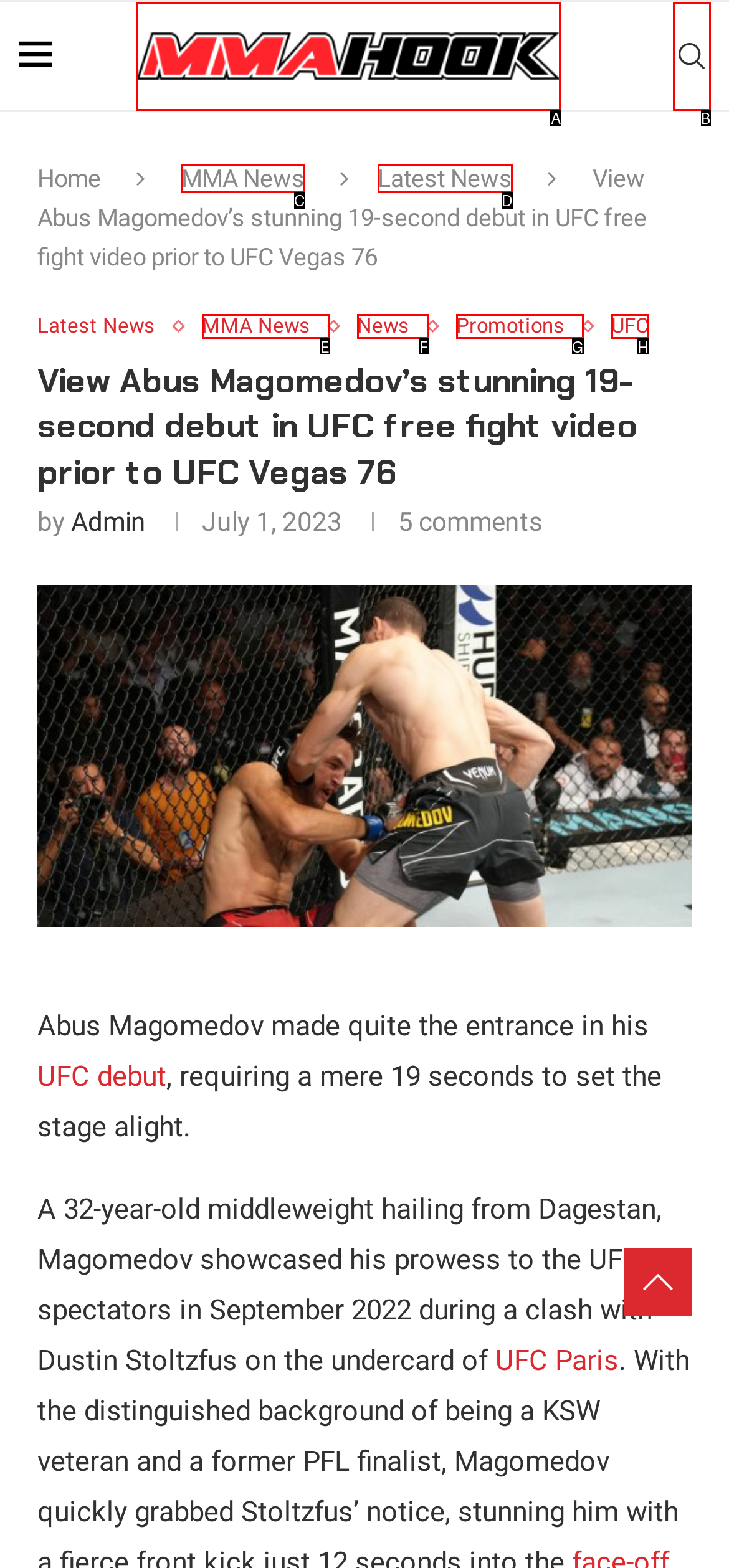Tell me which one HTML element best matches the description: Promotions Answer with the option's letter from the given choices directly.

G